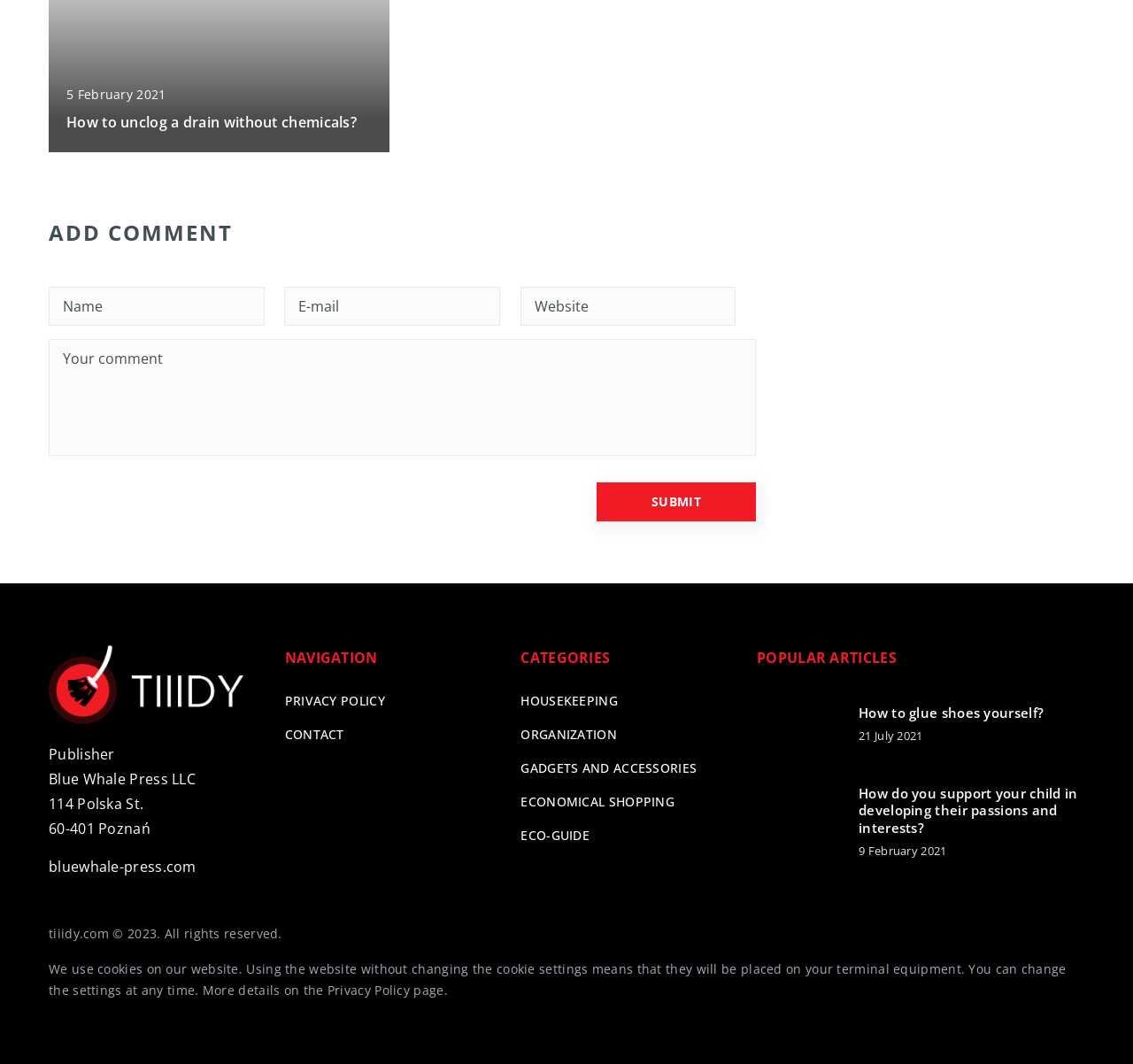What is the title of the first popular article? Using the information from the screenshot, answer with a single word or phrase.

How to glue shoes yourself?